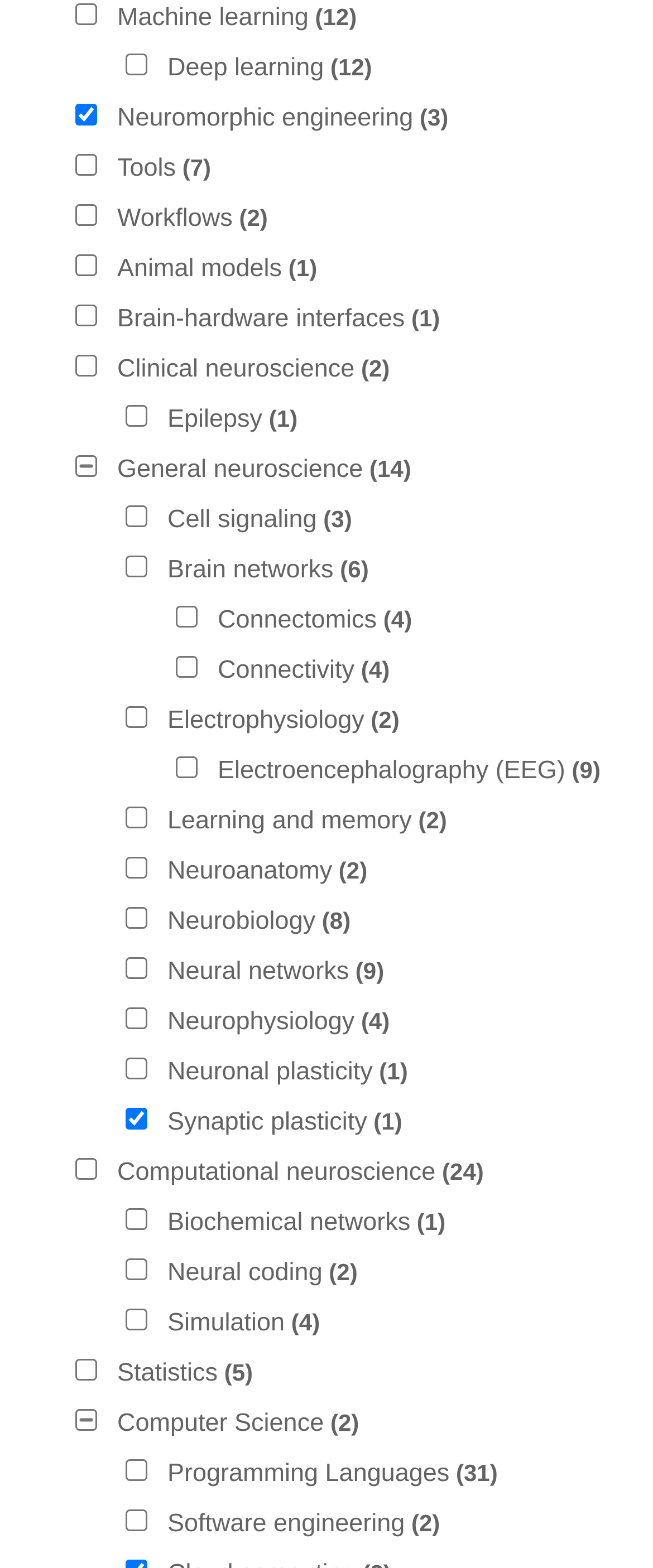What is the category of the checkbox that is currently selected?
Using the visual information, respond with a single word or phrase.

Neuromorphic engineering